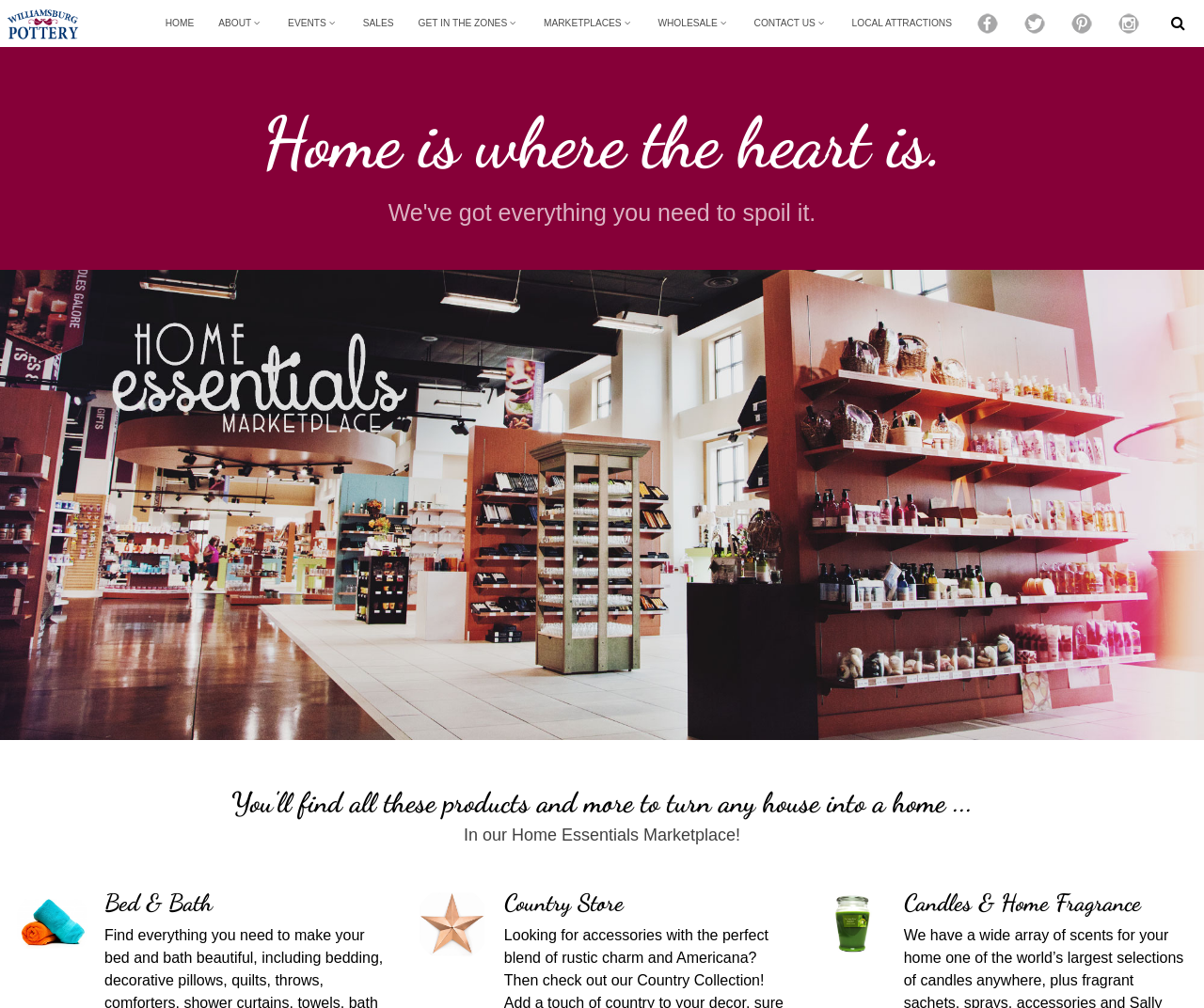Identify the bounding box coordinates of the section to be clicked to complete the task described by the following instruction: "Email Rissa". The coordinates should be four float numbers between 0 and 1, formatted as [left, top, right, bottom].

None